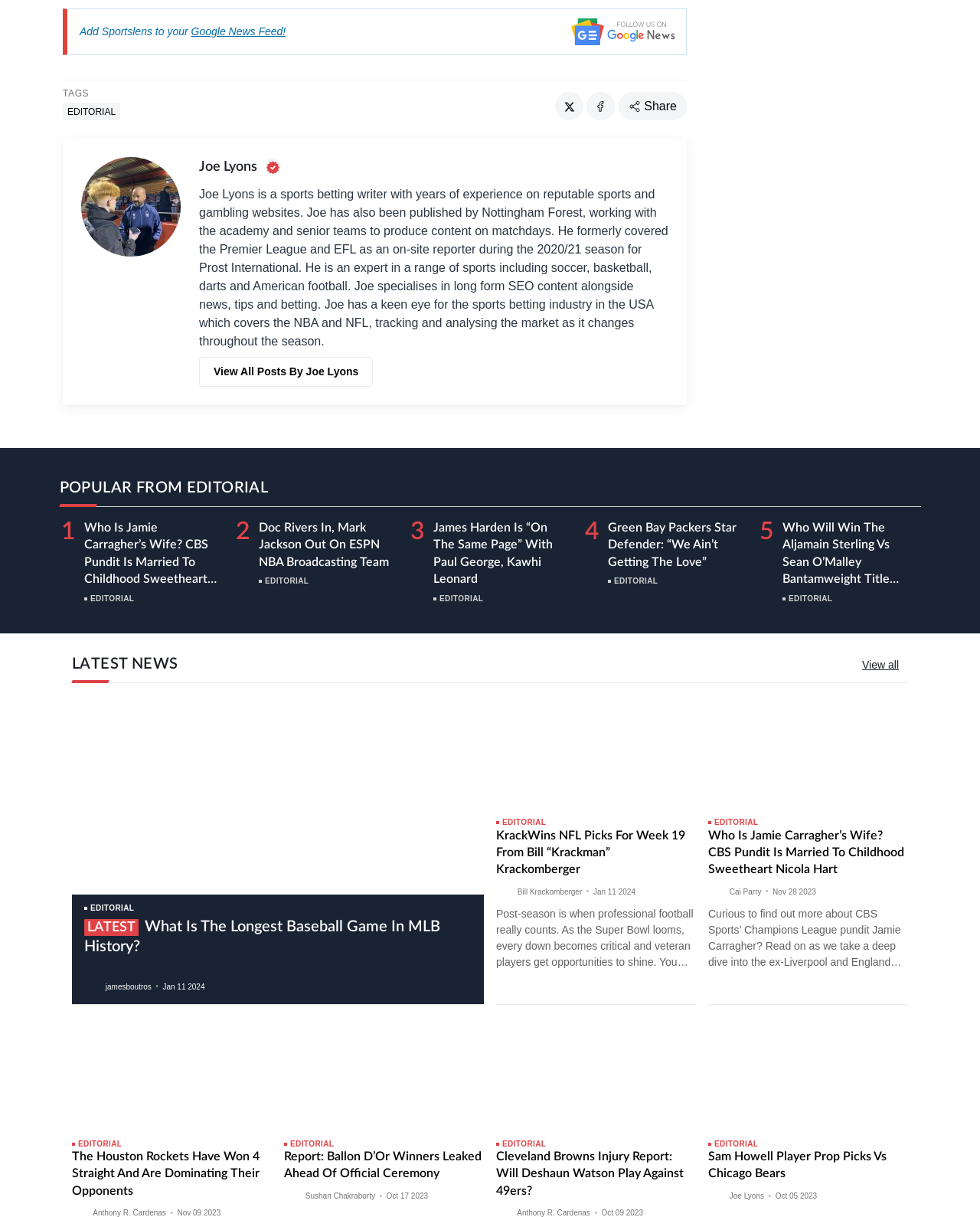Please identify the coordinates of the bounding box for the clickable region that will accomplish this instruction: "View all posts by Joe Lyons".

[0.203, 0.293, 0.381, 0.318]